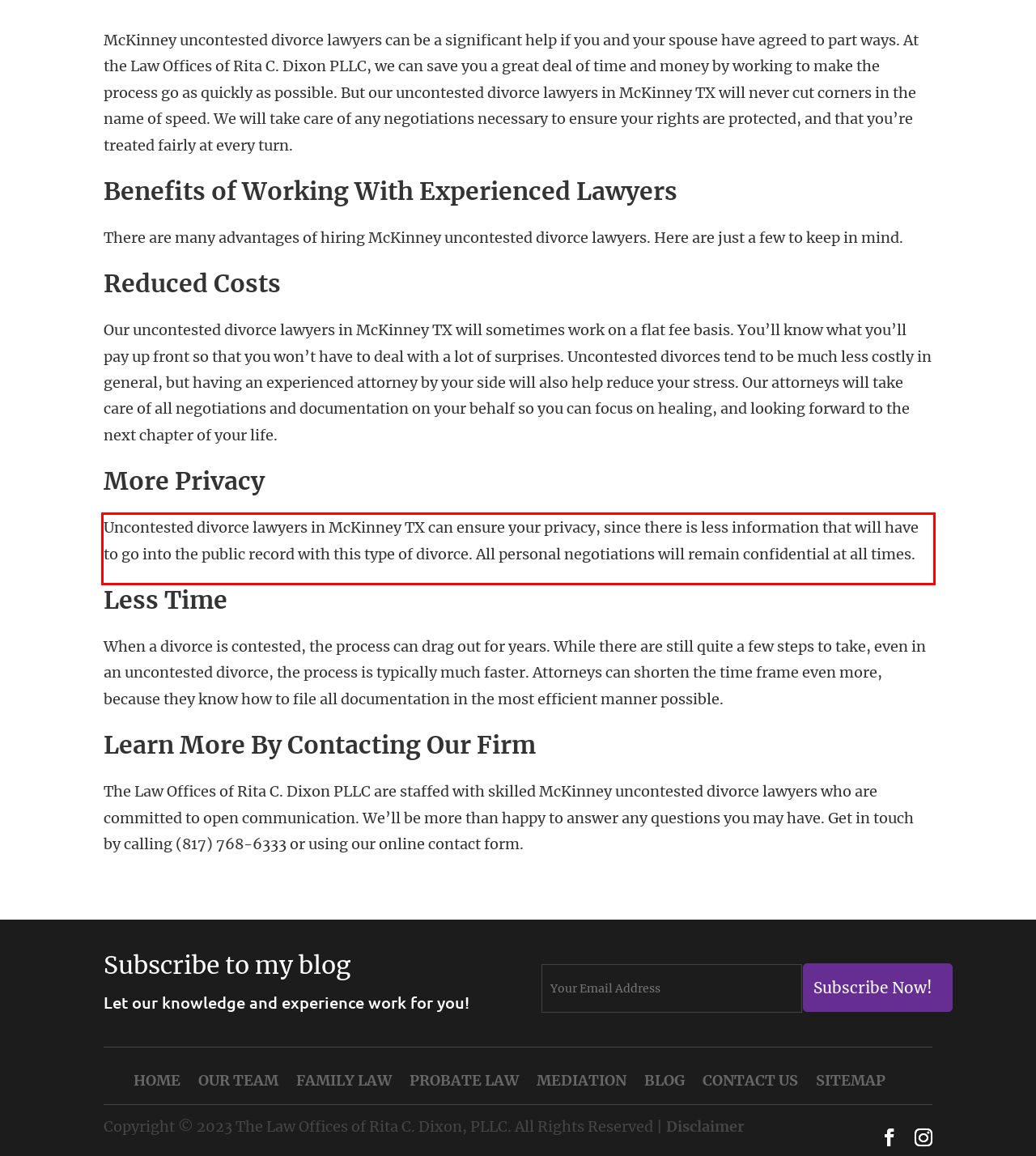Locate the red bounding box in the provided webpage screenshot and use OCR to determine the text content inside it.

Uncontested divorce lawyers in McKinney TX can ensure your privacy, since there is less information that will have to go into the public record with this type of divorce. All personal negotiations will remain confidential at all times.